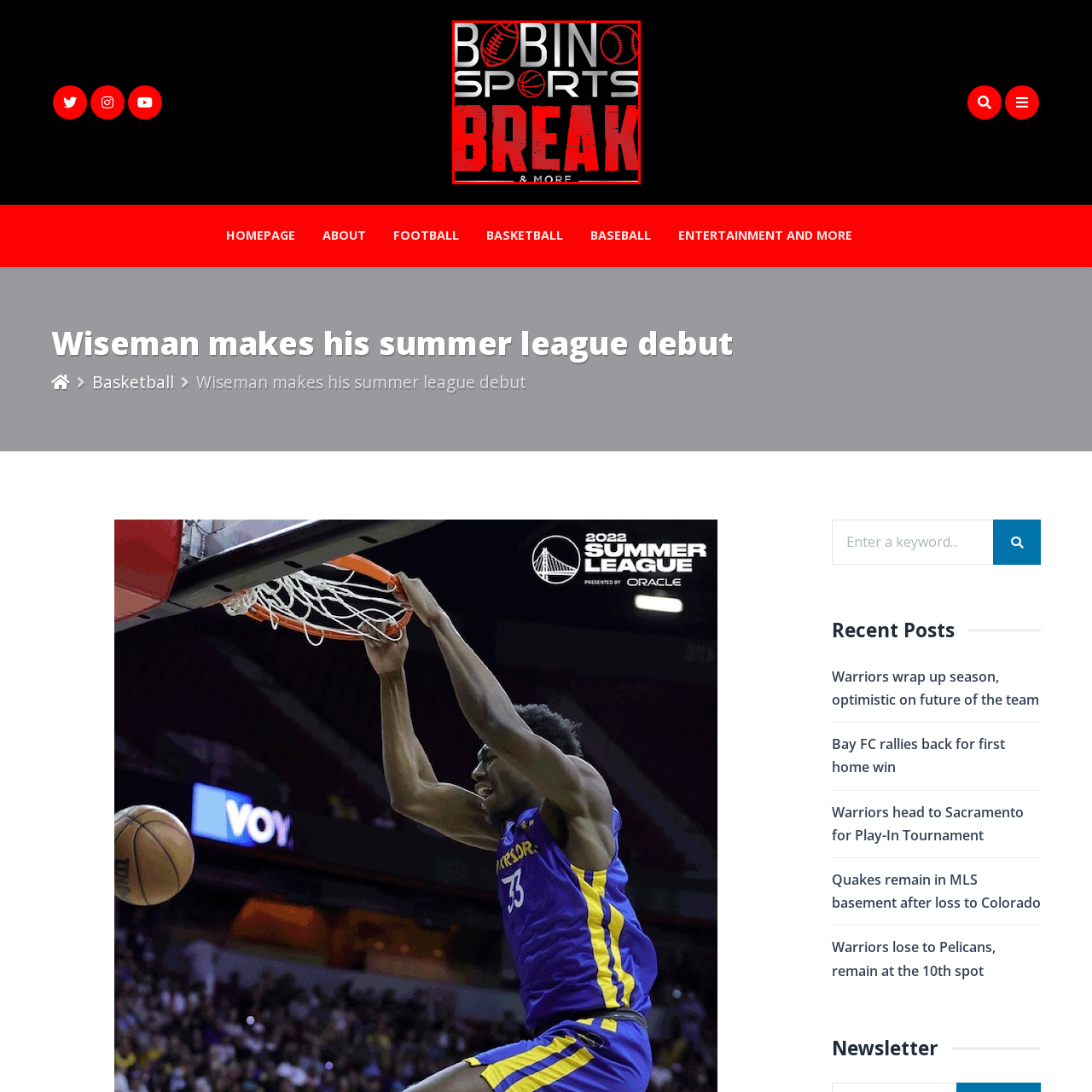Describe in detail the contents of the image highlighted within the red box.

The image features a dynamic logo for "Bobino Sports Break," showcasing a modern design that highlights various sports. The name “BOBINO” is prominently displayed in bold, silver font at the top, accompanied by symbolic graphics of a football, basketball, and baseball, indicating a broad coverage of sporting topics. Below, the word "BREAK" is depicted in striking red letters with a distressed texture, signifying excitement and energy. The inclusion of "& More" suggests additional content beyond just sports, inviting viewers to explore a variety of topics related to the sports community. This logo effectively captures the essence of a sports-focused platform, poised to deliver engaging updates and insights.